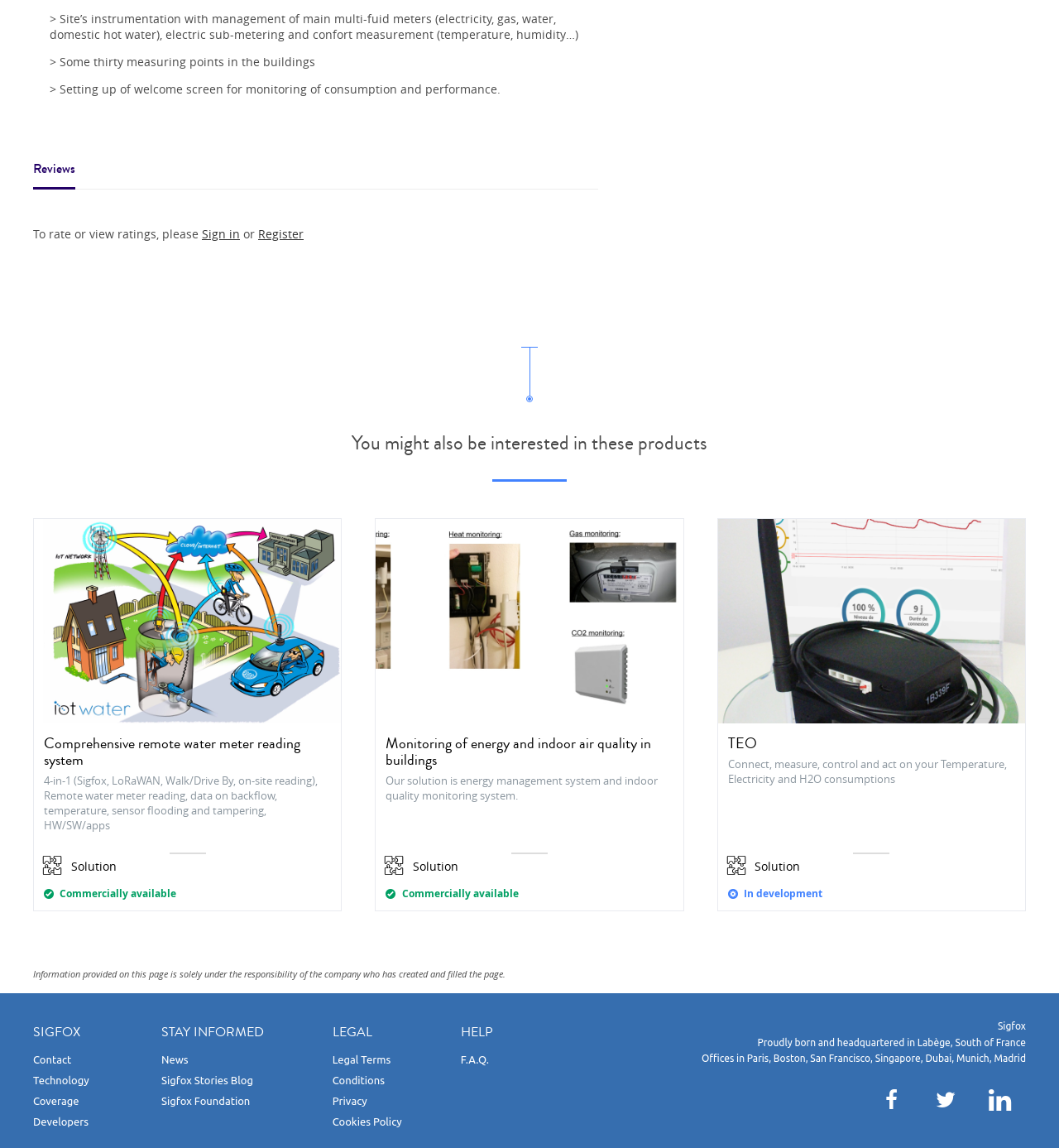What is the location of Sigfox's headquarters?
Please provide a detailed answer to the question.

The static text element with the text 'Proudly born and headquartered in Labège, South of France' indicates that Sigfox's headquarters is located in Labège, South of France.